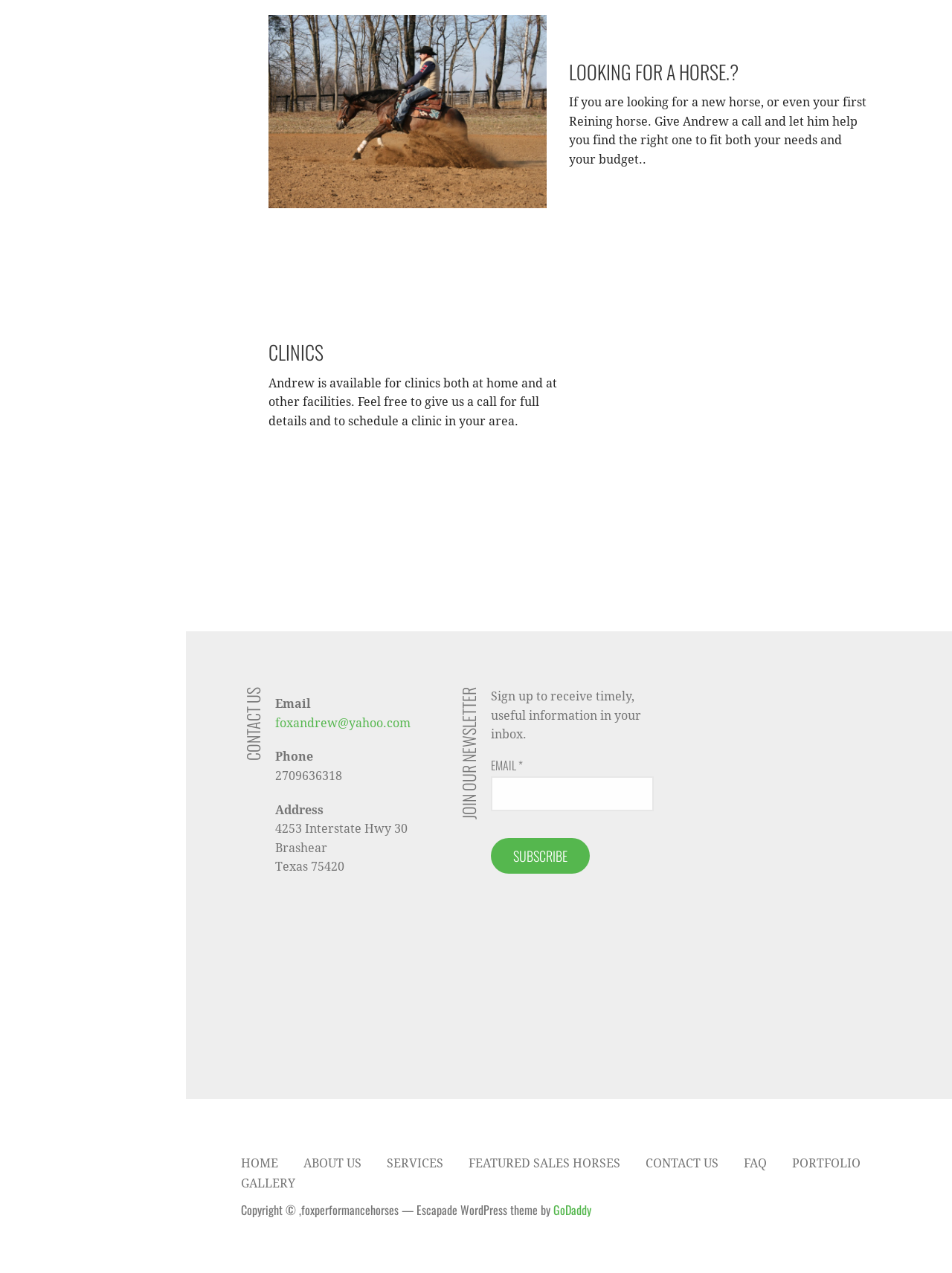Based on the image, please elaborate on the answer to the following question:
What is the address of the horse trainer?

The address of the horse trainer can be found in the complementary section, where it is listed as 'Address 4253 Interstate Hwy 30, Brashear, Texas 75420'.